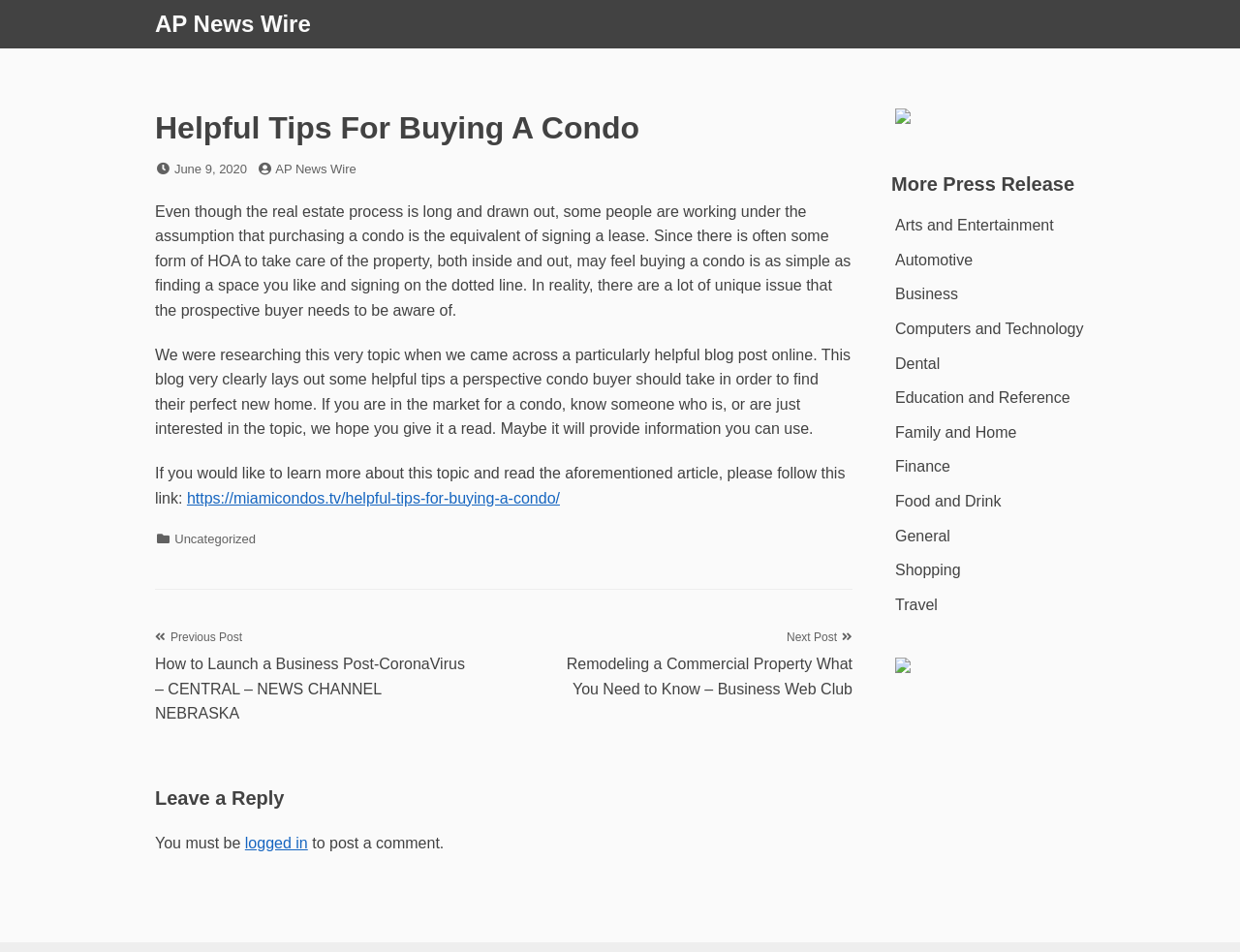Can you find the bounding box coordinates for the element that needs to be clicked to execute this instruction: "Click on the link to read the helpful blog post"? The coordinates should be given as four float numbers between 0 and 1, i.e., [left, top, right, bottom].

[0.151, 0.514, 0.452, 0.532]